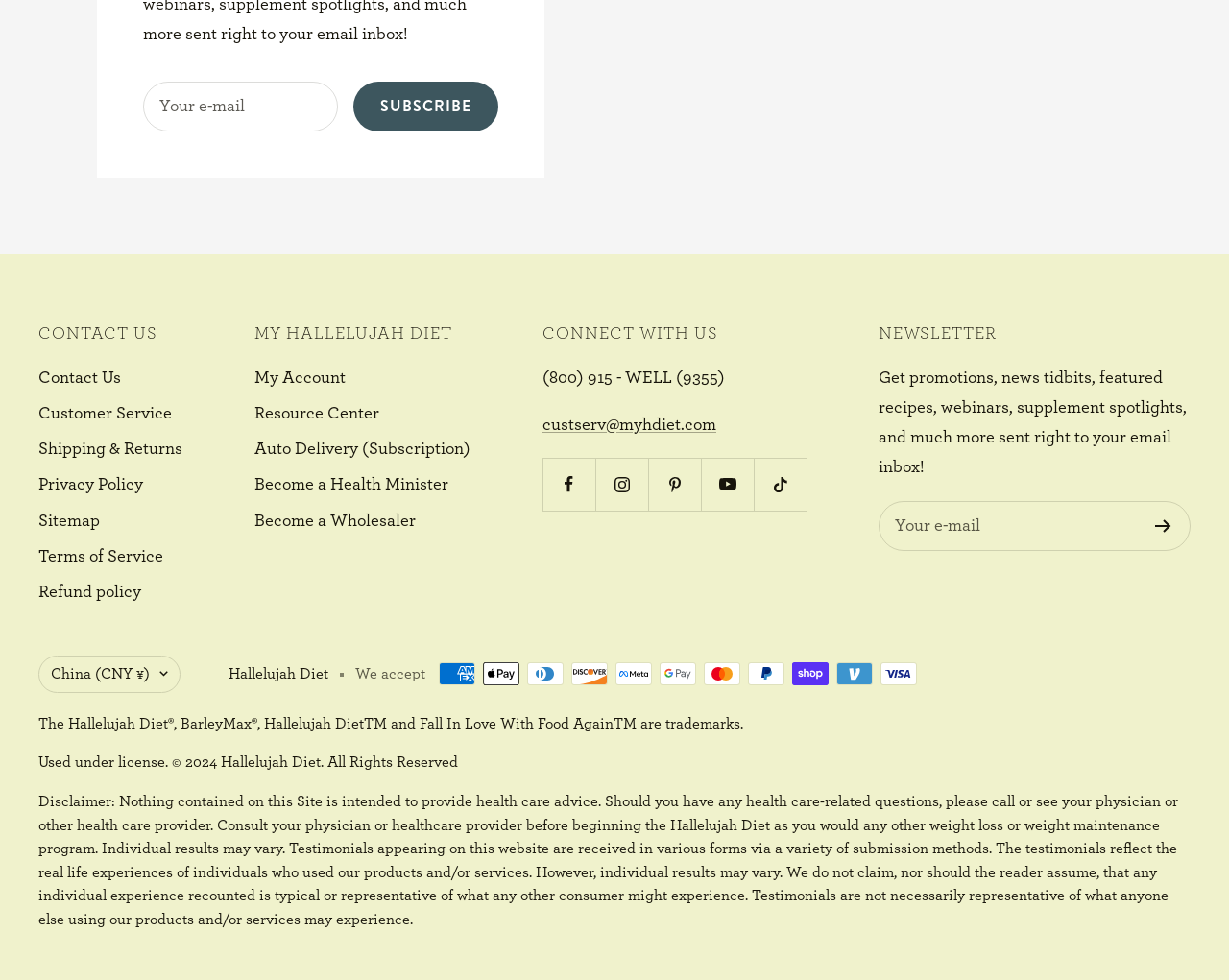Respond with a single word or phrase to the following question:
What is the purpose of the textbox at the top?

Subscribe to newsletter